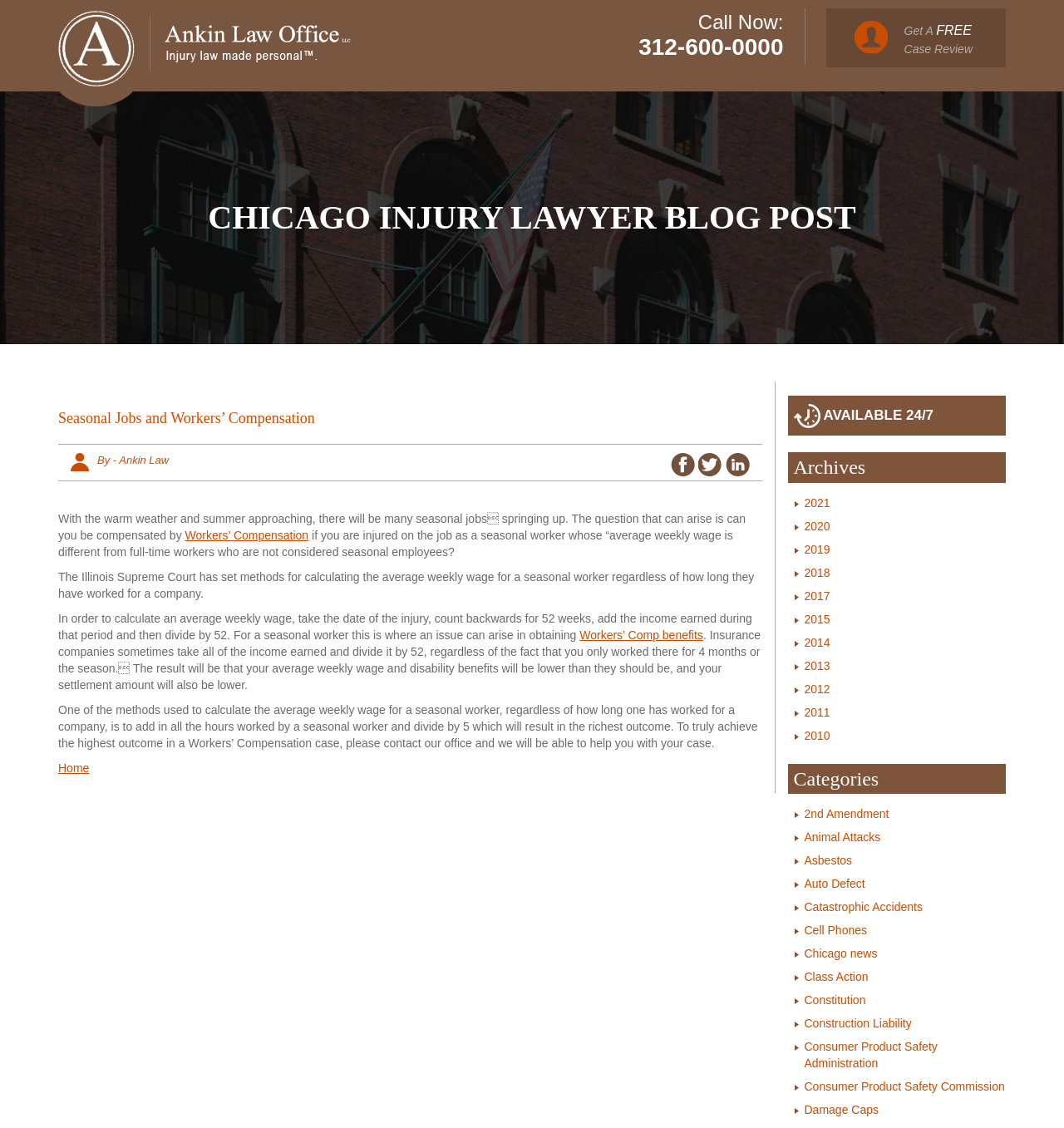Kindly determine the bounding box coordinates for the clickable area to achieve the given instruction: "Contact the office for help with a Workers' Compensation case".

[0.055, 0.624, 0.712, 0.665]